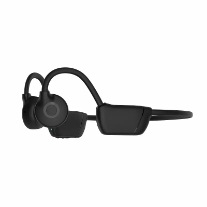What technology does the headphone use?
Look at the screenshot and give a one-word or phrase answer.

bone conduction